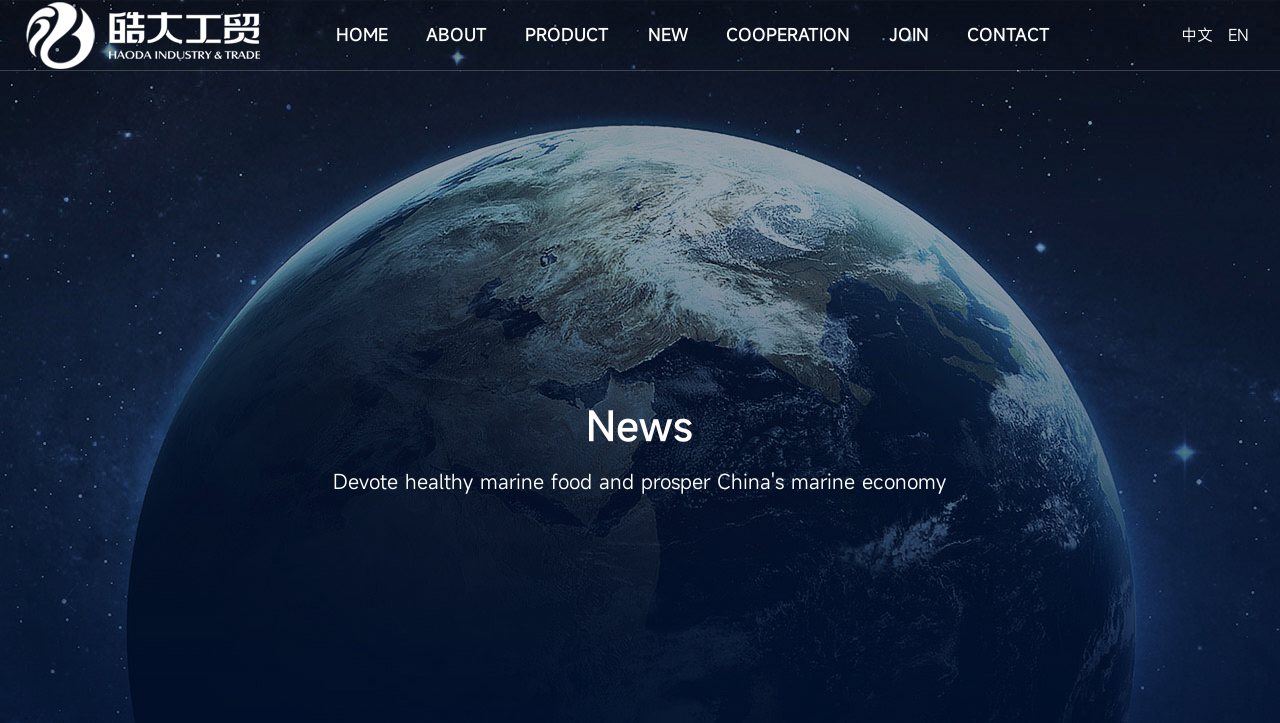Based on what you see in the screenshot, provide a thorough answer to this question: What is the name of the company?

I saw the company name 'Haoda' in the top-left corner of the webpage, which is also an image and a link.